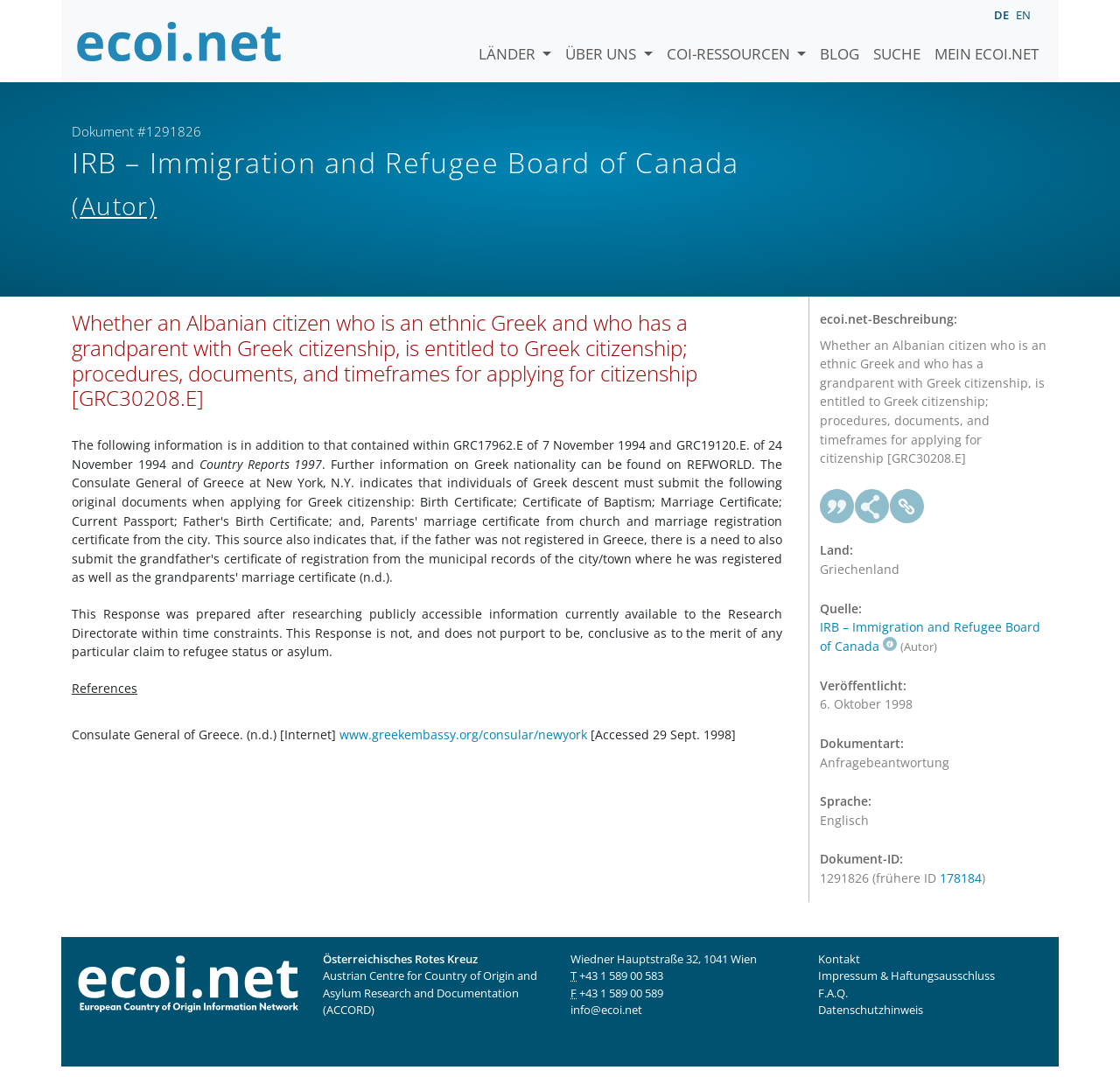Predict the bounding box coordinates of the UI element that matches this description: "title="Zitieren als"". The coordinates should be in the format [left, top, right, bottom] with each value between 0 and 1.

[0.732, 0.454, 0.763, 0.486]